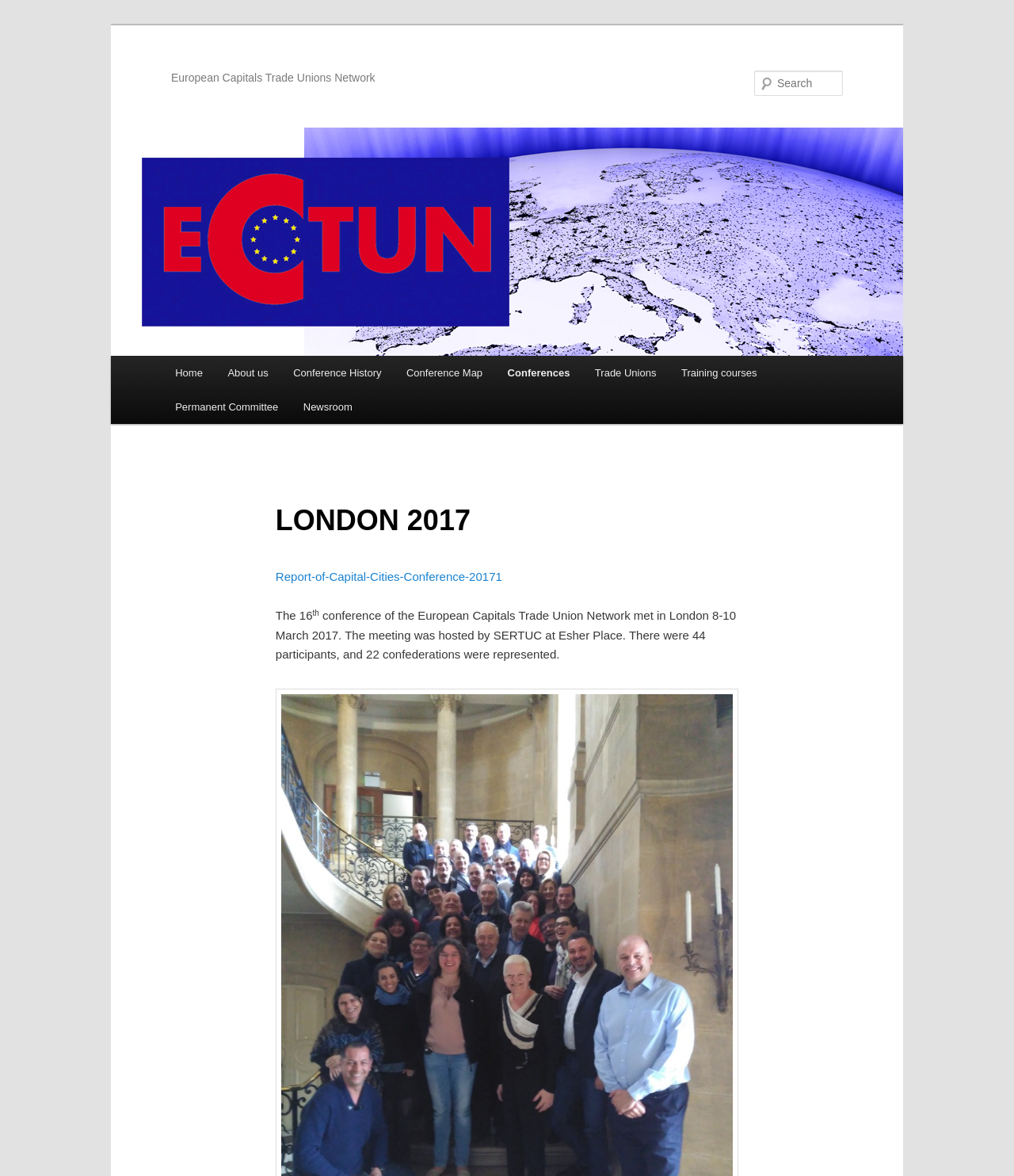Please specify the coordinates of the bounding box for the element that should be clicked to carry out this instruction: "Read about Conference History". The coordinates must be four float numbers between 0 and 1, formatted as [left, top, right, bottom].

[0.277, 0.302, 0.388, 0.332]